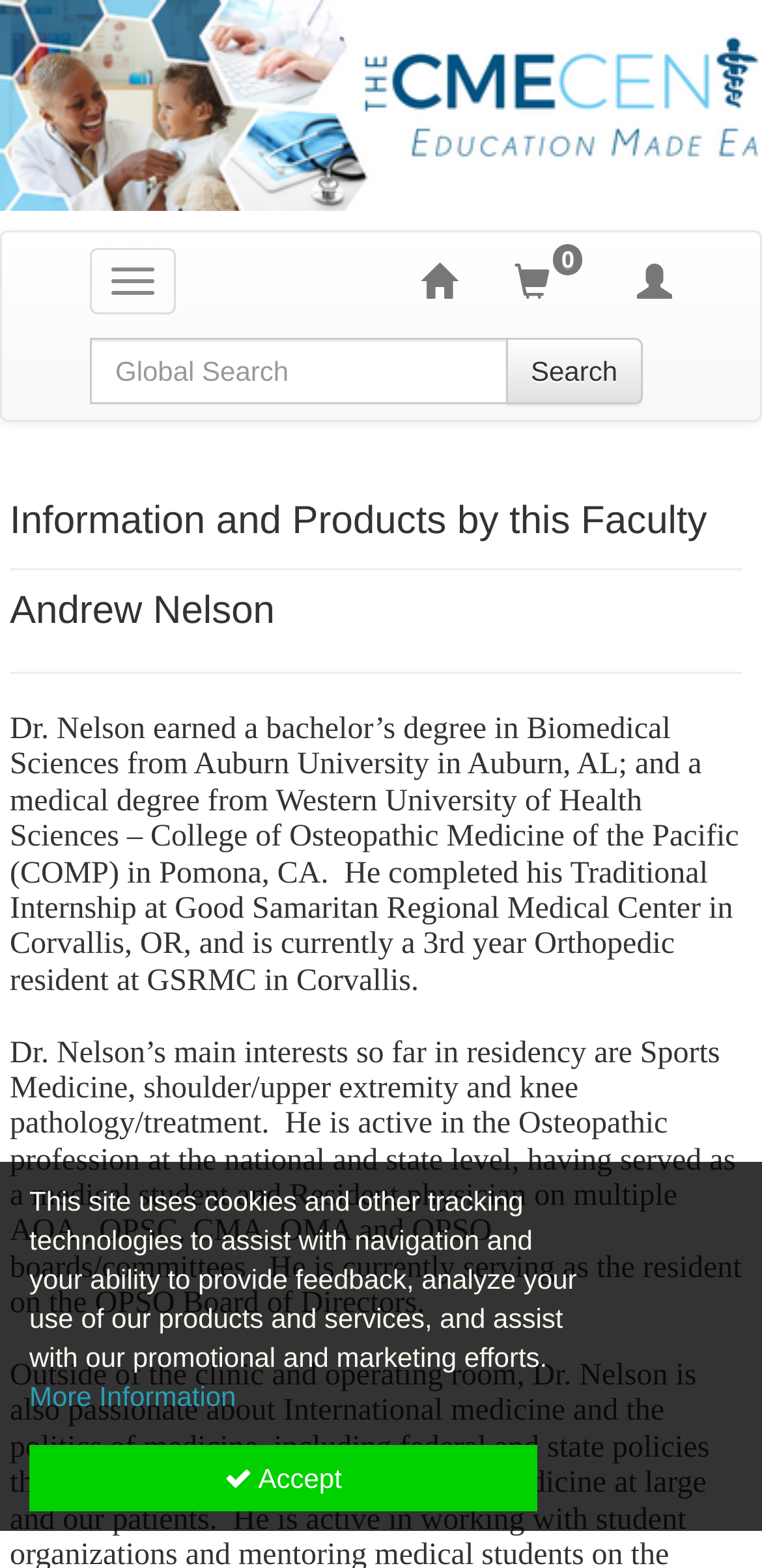Using the description: "parent_node: Search placeholder="Global Search"", determine the UI element's bounding box coordinates. Ensure the coordinates are in the format of four float numbers between 0 and 1, i.e., [left, top, right, bottom].

[0.118, 0.215, 0.666, 0.258]